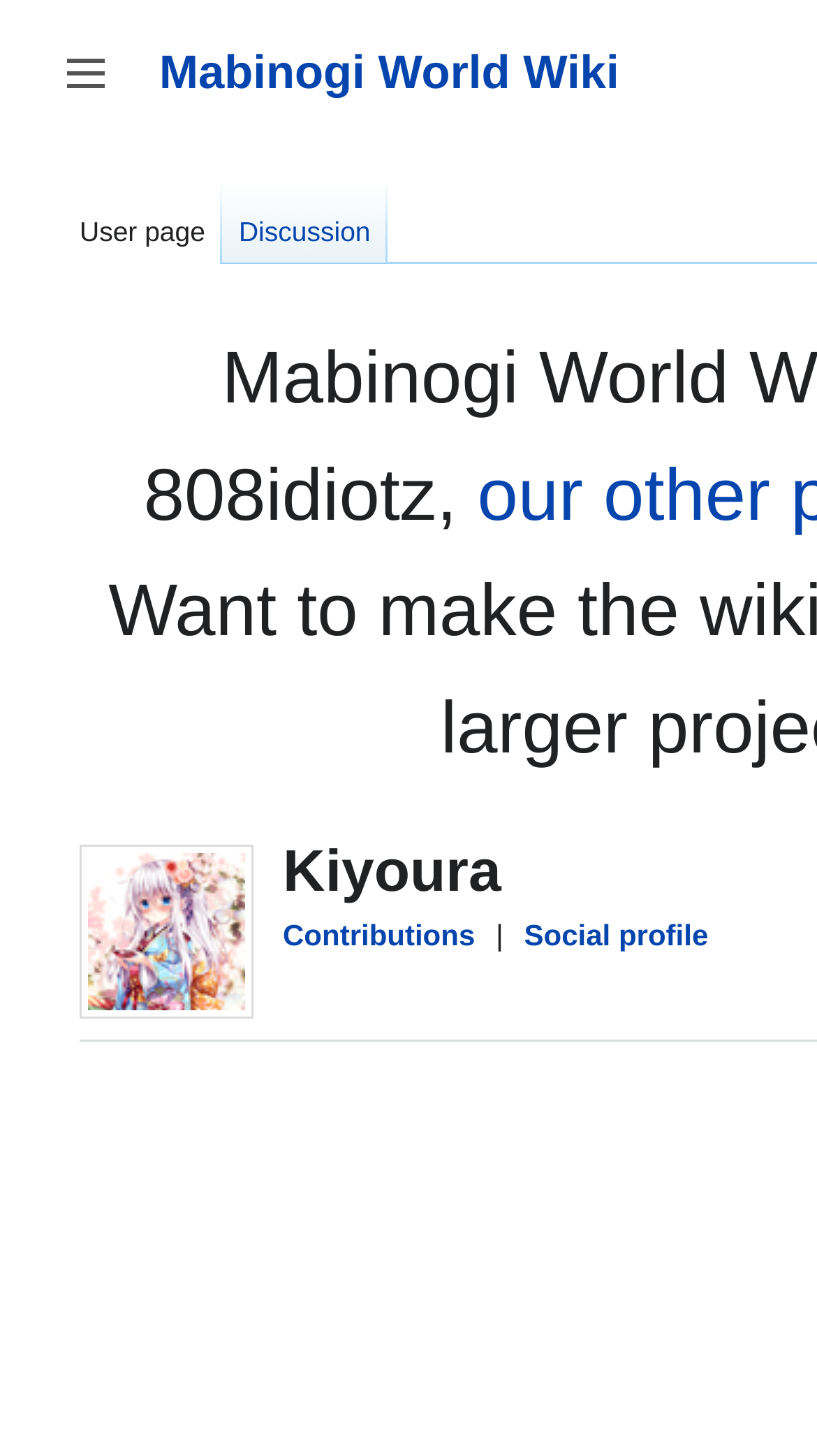For the element described, predict the bounding box coordinates as (top-left x, top-left y, bottom-right x, bottom-right y). All values should be between 0 and 1. Element description: Mabinogi World Wiki

[0.195, 0.032, 0.758, 0.069]